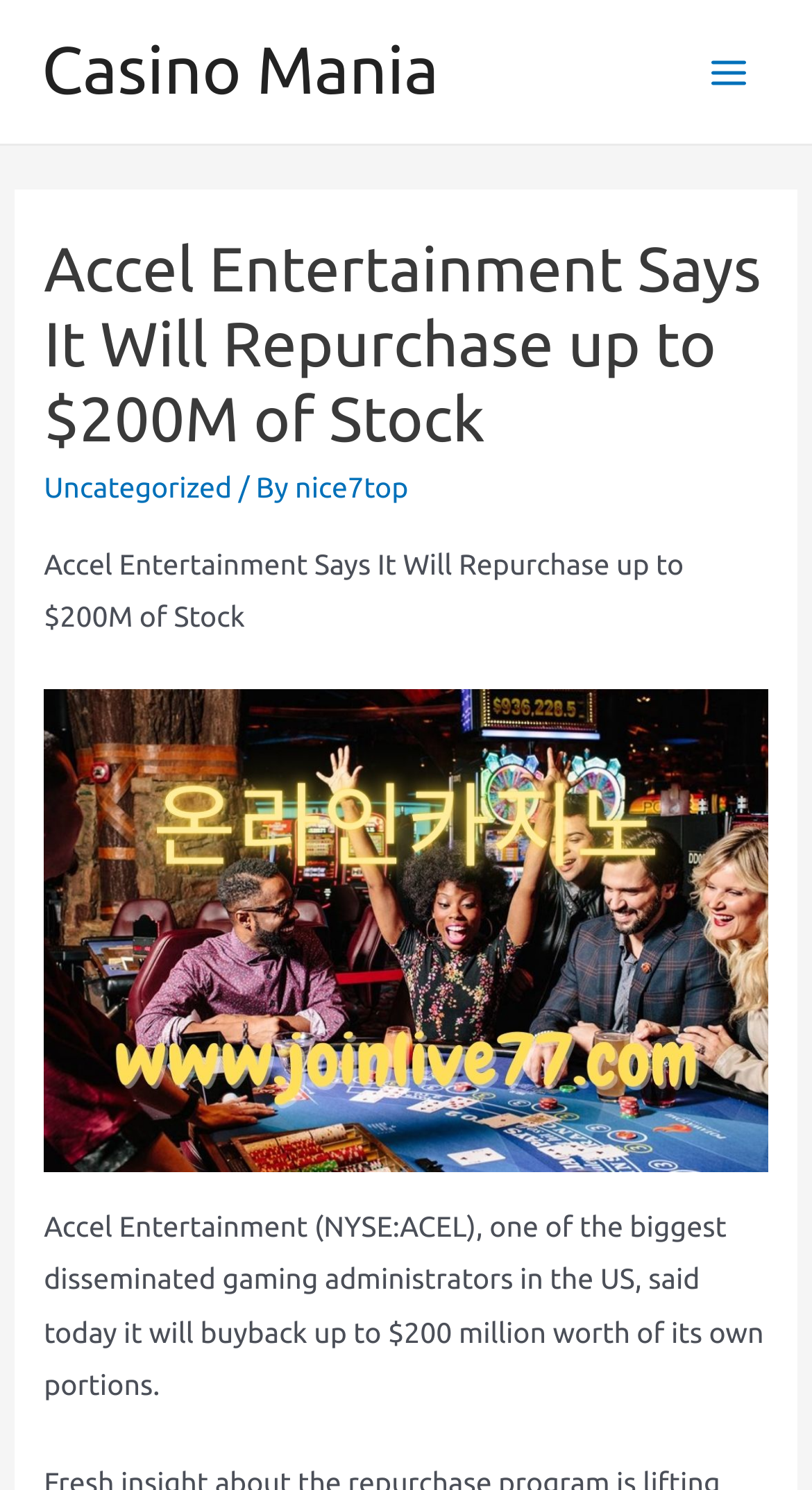What is the name of the website?
Please respond to the question with as much detail as possible.

I determined the answer by looking at the link element with the text 'Casino Mania' at the top of the webpage, which suggests that it is the name of the website.